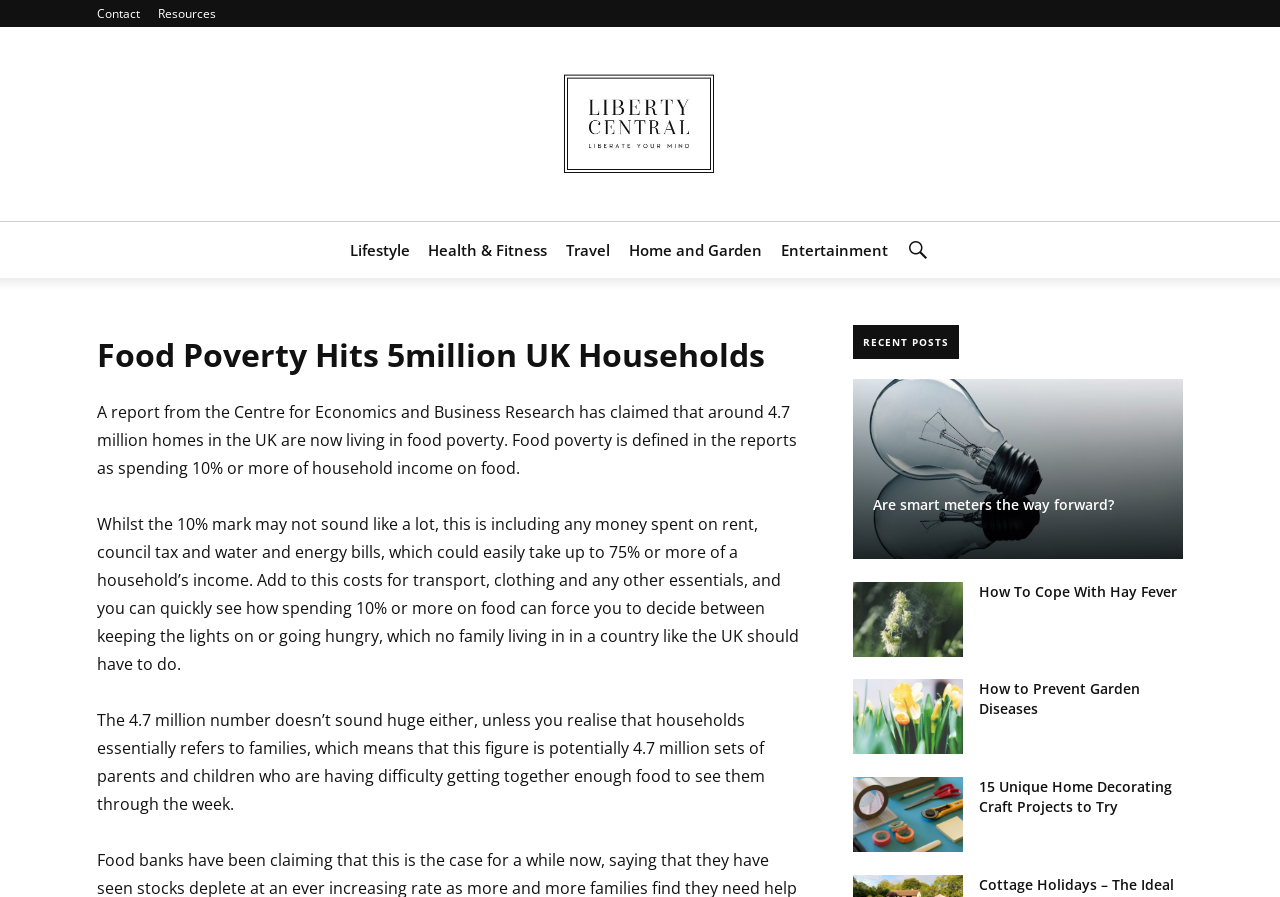What is the definition of food poverty?
Based on the image, answer the question with as much detail as possible.

The definition of food poverty is provided in the first paragraph of the article, which states that 'food poverty is defined in the reports as spending 10% or more of household income on food'.